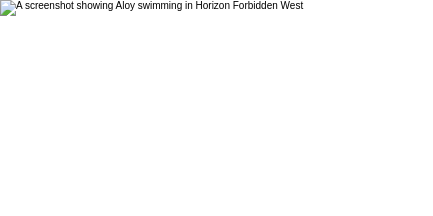What type of environment is Aloy in?
Answer with a single word or short phrase according to what you see in the image.

Aquatic